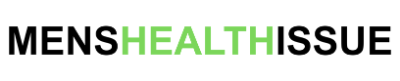Respond to the following query with just one word or a short phrase: 
What is the focus of the issue?

Men's health topics